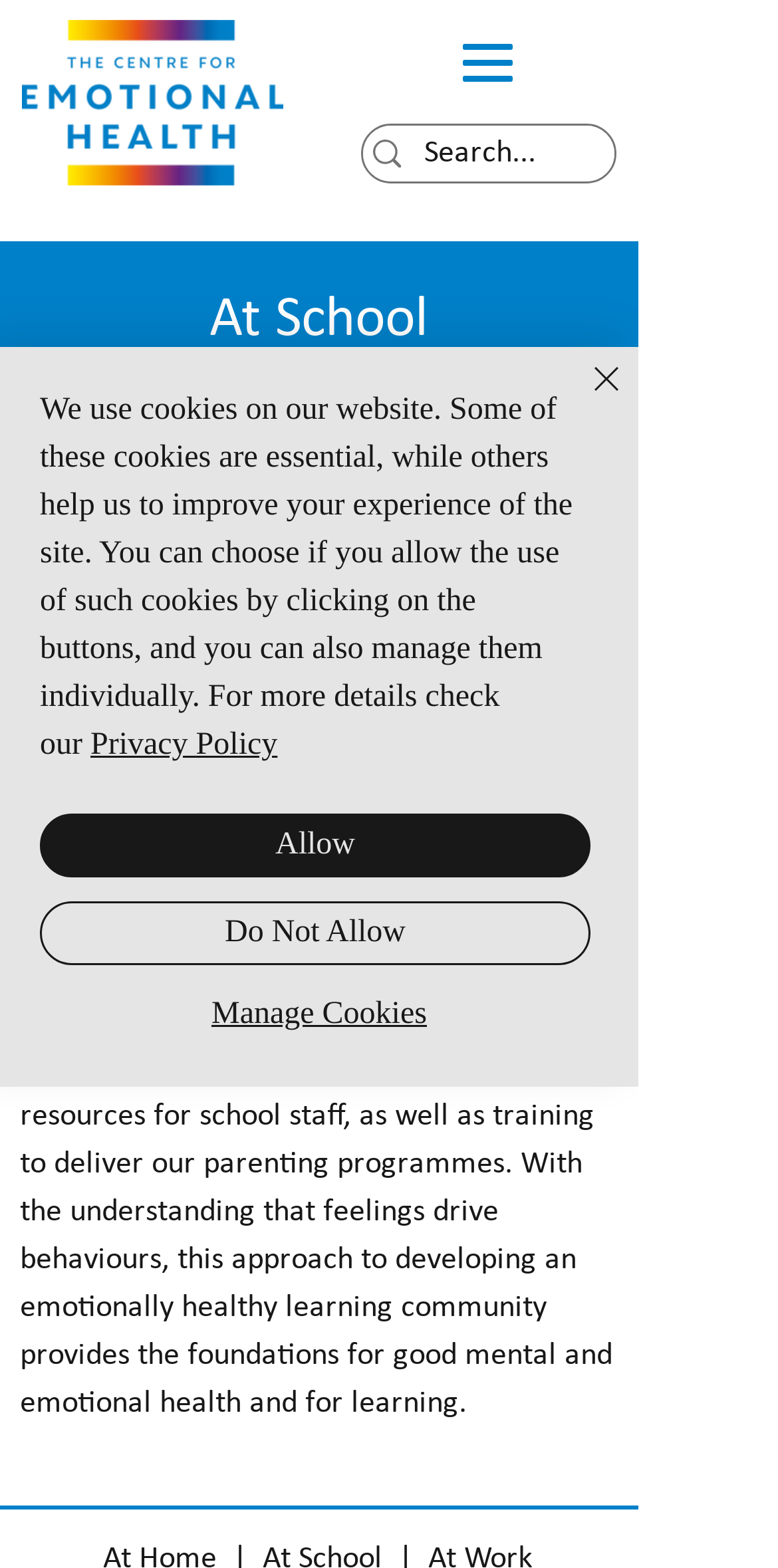Articulate a detailed summary of the webpage's content and design.

The webpage is about Family Links, an organization that provides training for school staff to promote teacher and pupil wellbeing. At the top left corner, there is a logo of Emotional Health (EH LOGO_RGB.png). Next to it, on the top right corner, there is a navigation menu button labeled "Open navigation menu". 

Below the logo, there is a search bar with a magnifying glass icon, where users can type in their search queries. The search bar is accompanied by a heading "At School" on the left side. 

On the main content area, there is a testimonial quote from Ed Vainker, CEO of Reach Foundation, praising Family Links' Nurturing Programme. Below the quote, there is a link to Reach Foundation. 

Further down, there is a paragraph describing Family Links' whole-school approach to promoting emotional health and wellbeing in schools. The approach includes training for school staff, pupils, and parents/carers, and provides practical resources and workshops.

At the bottom of the page, there is a cookie policy alert that informs users about the use of cookies on the website. The alert provides options to allow, not allow, or manage cookies, and includes a link to the Privacy Policy. There is also a "Close" button to dismiss the alert.